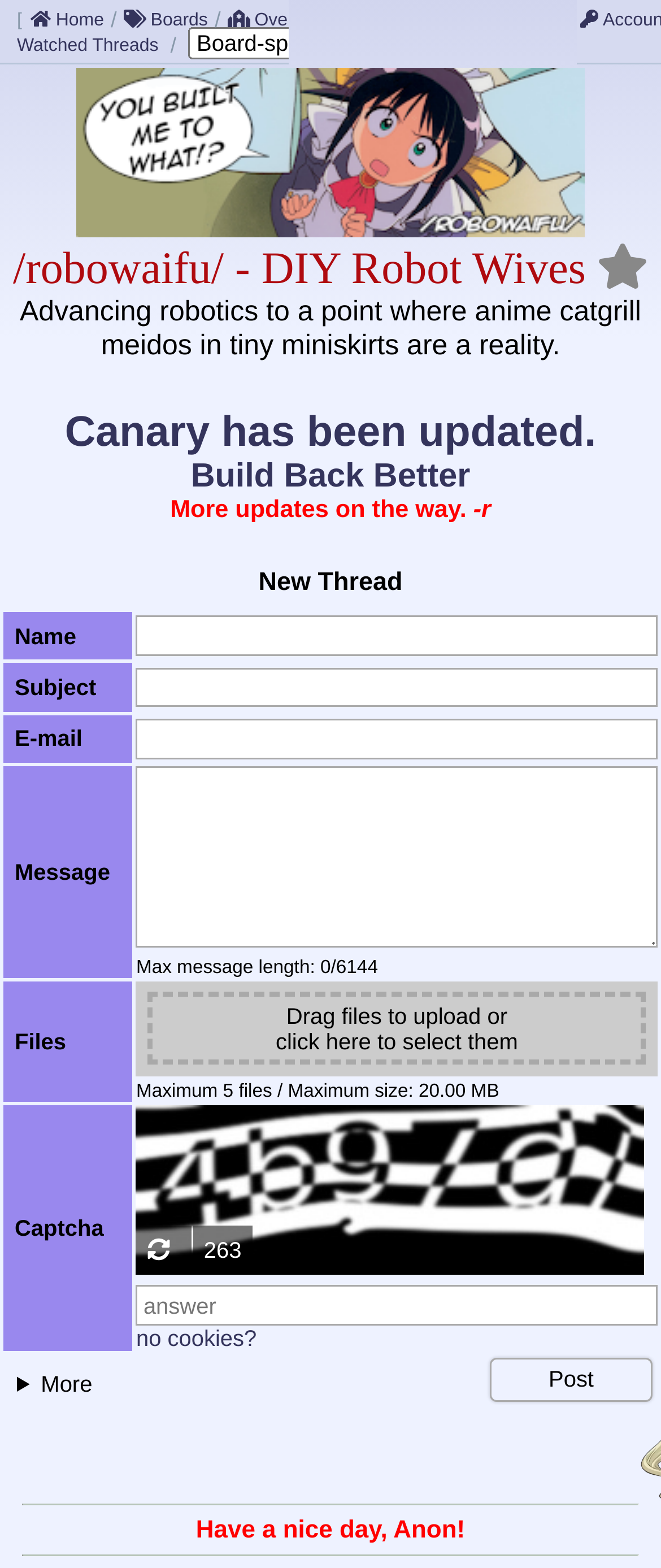How many links are in the top navigation bar?
Please analyze the image and answer the question with as much detail as possible.

I counted the links in the top navigation bar, which are 'Home', 'Boards', 'Overboard', 'Autismboard', and 'Help'. There are 5 links in total.